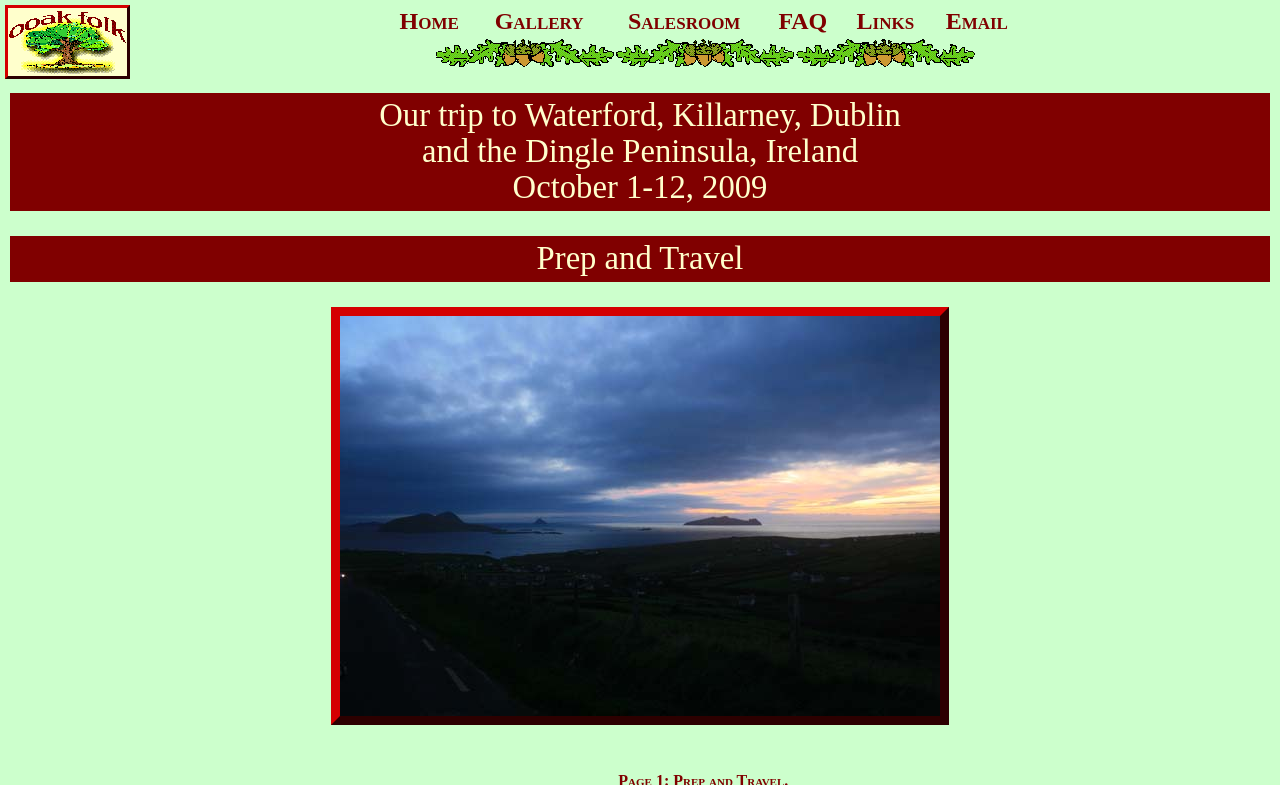Identify and provide the title of the webpage.

Our trip to Waterford, Killarney, Dublin
and the Dingle Peninsula, Ireland
October 1-12, 2009